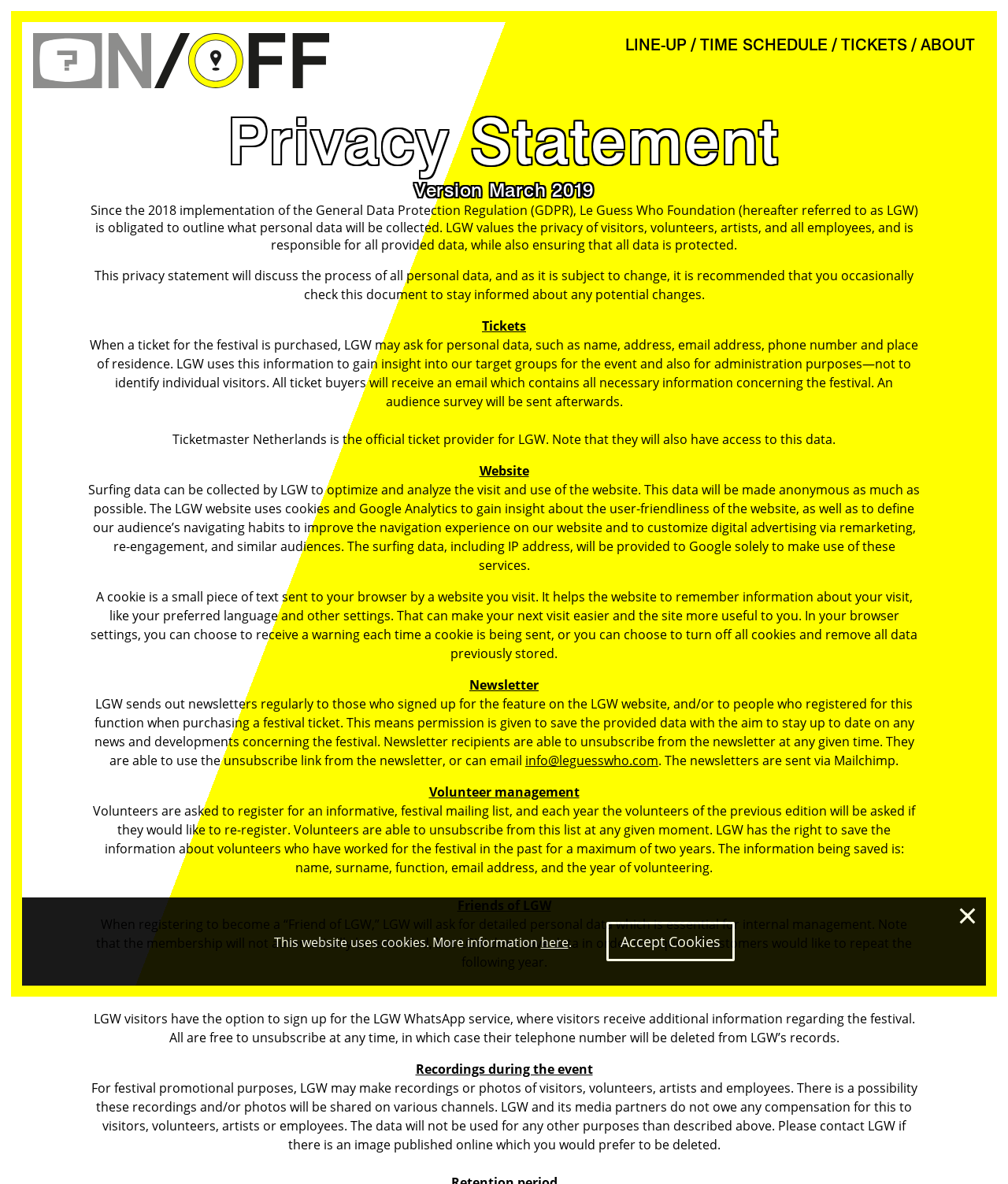For the given element description Contact Us, determine the bounding box coordinates of the UI element. The coordinates should follow the format (top-left x, top-left y, bottom-right x, bottom-right y) and be within the range of 0 to 1.

None